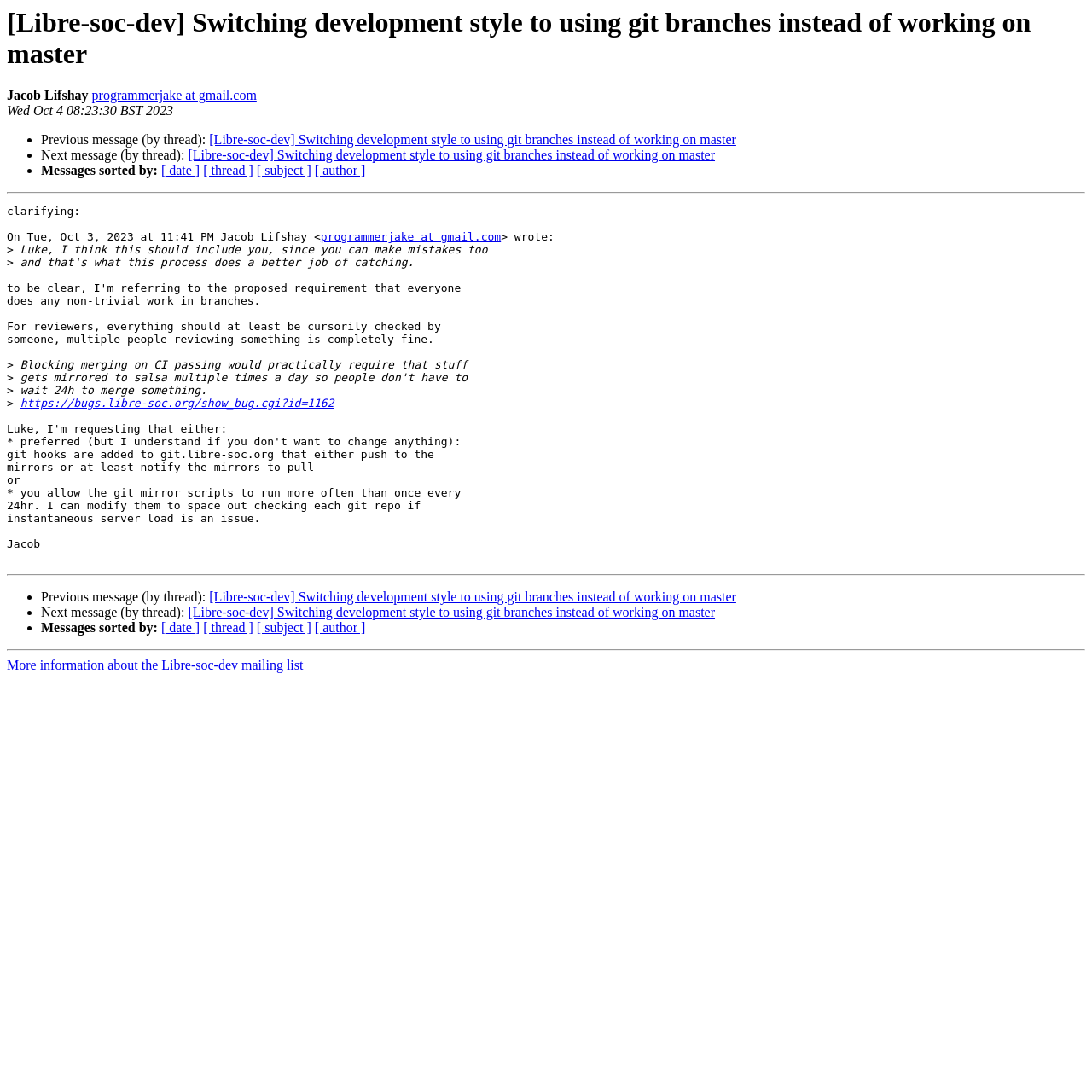Identify and provide the text content of the webpage's primary headline.

[Libre-soc-dev] Switching development style to using git branches instead of working on master